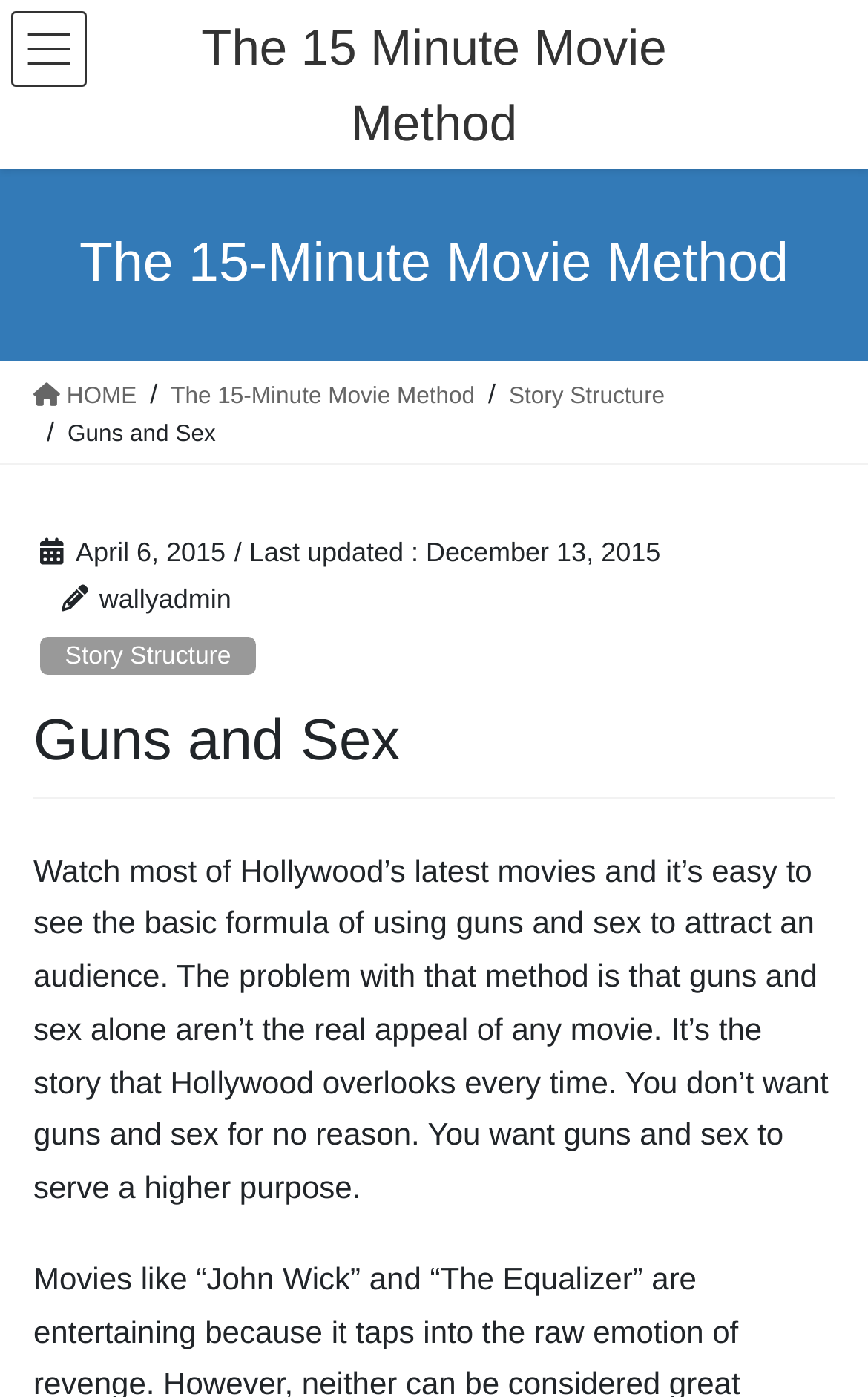What is the date of the last update?
Analyze the image and provide a thorough answer to the question.

I found the last update date by looking at the text 'Last updated :' and the corresponding date 'December 13, 2015' which is located below the header 'Guns and Sex'.